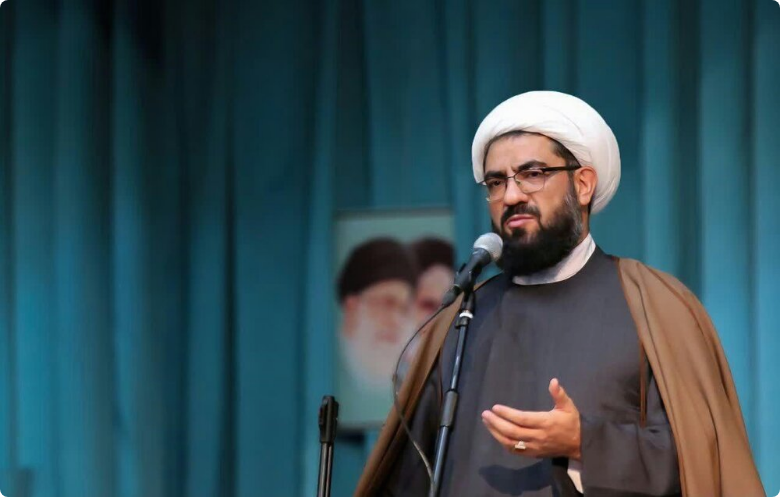Give a thorough caption of the image, focusing on all visible elements.

In this image, a cleric is seen delivering a speech or sermon, emphasizing themes of faith and social values. He is dressed in traditional religious attire with a white turban, indicating his esteemed position within the community. The background features a blue curtain, enhancing the solemn atmosphere of the event. Behind him, a subtle portrait of significant religious figures suggests the context of the discussion might revolve around cultural and spiritual guidance. This moment reflects ongoing dialogues in society regarding the importance of veiling, chastity, and aligning cultural practices with religious values, as noted in a recent address at a cultural meeting.